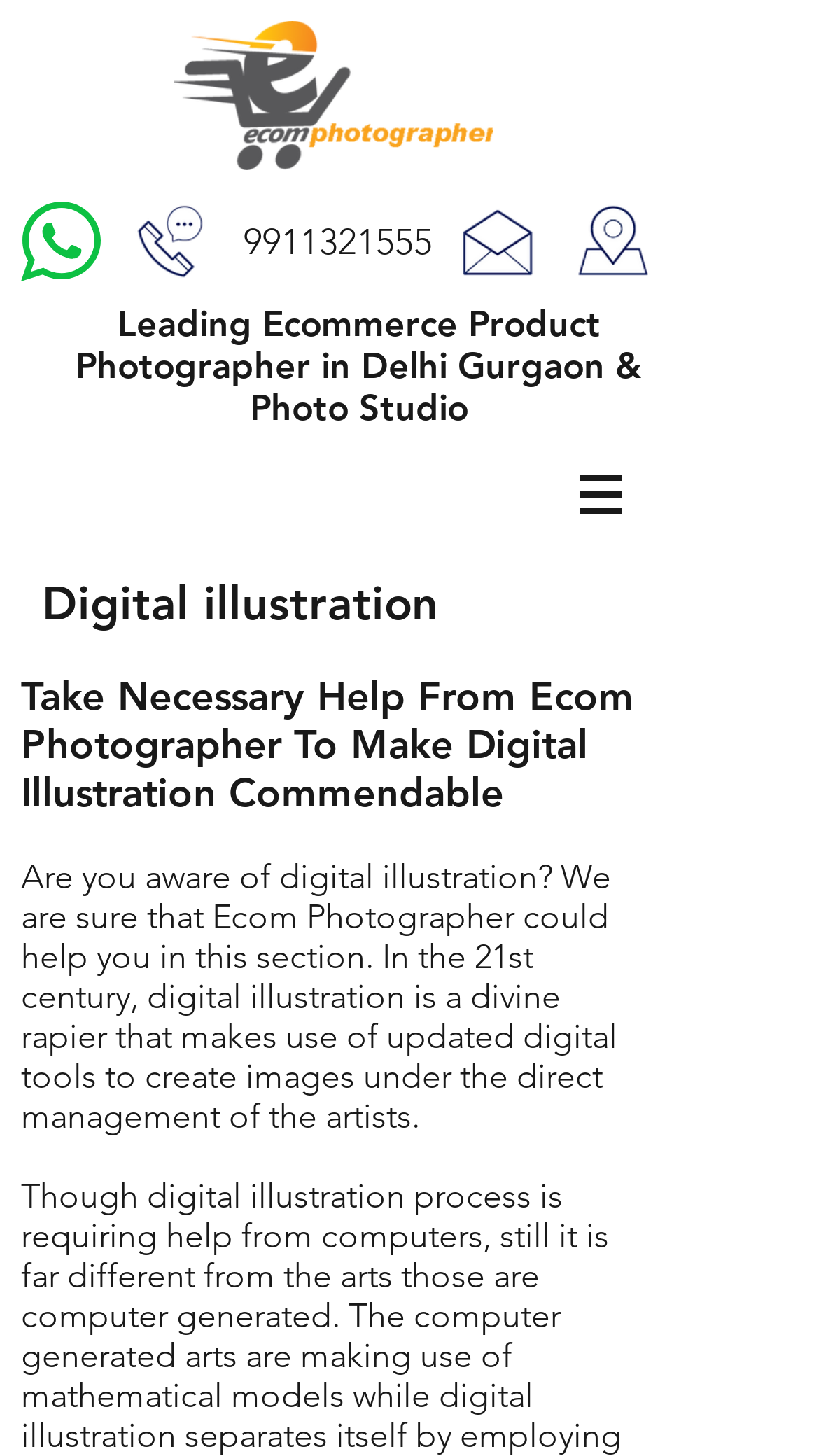Respond to the question below with a single word or phrase:
What is the topic of the article?

Digital illustration